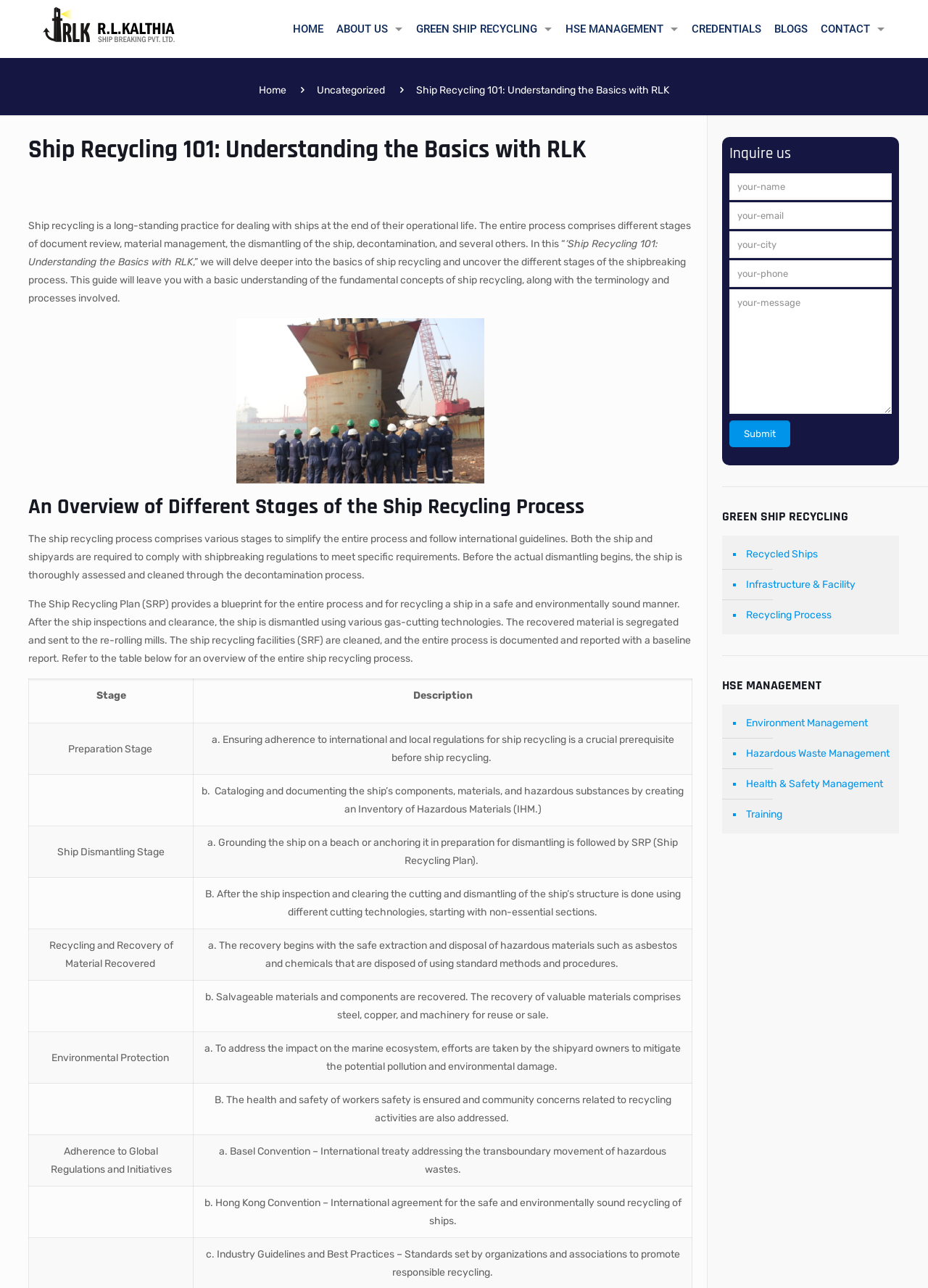Determine the bounding box coordinates of the clickable region to follow the instruction: "Click on the 'Submit' button".

[0.786, 0.326, 0.851, 0.347]